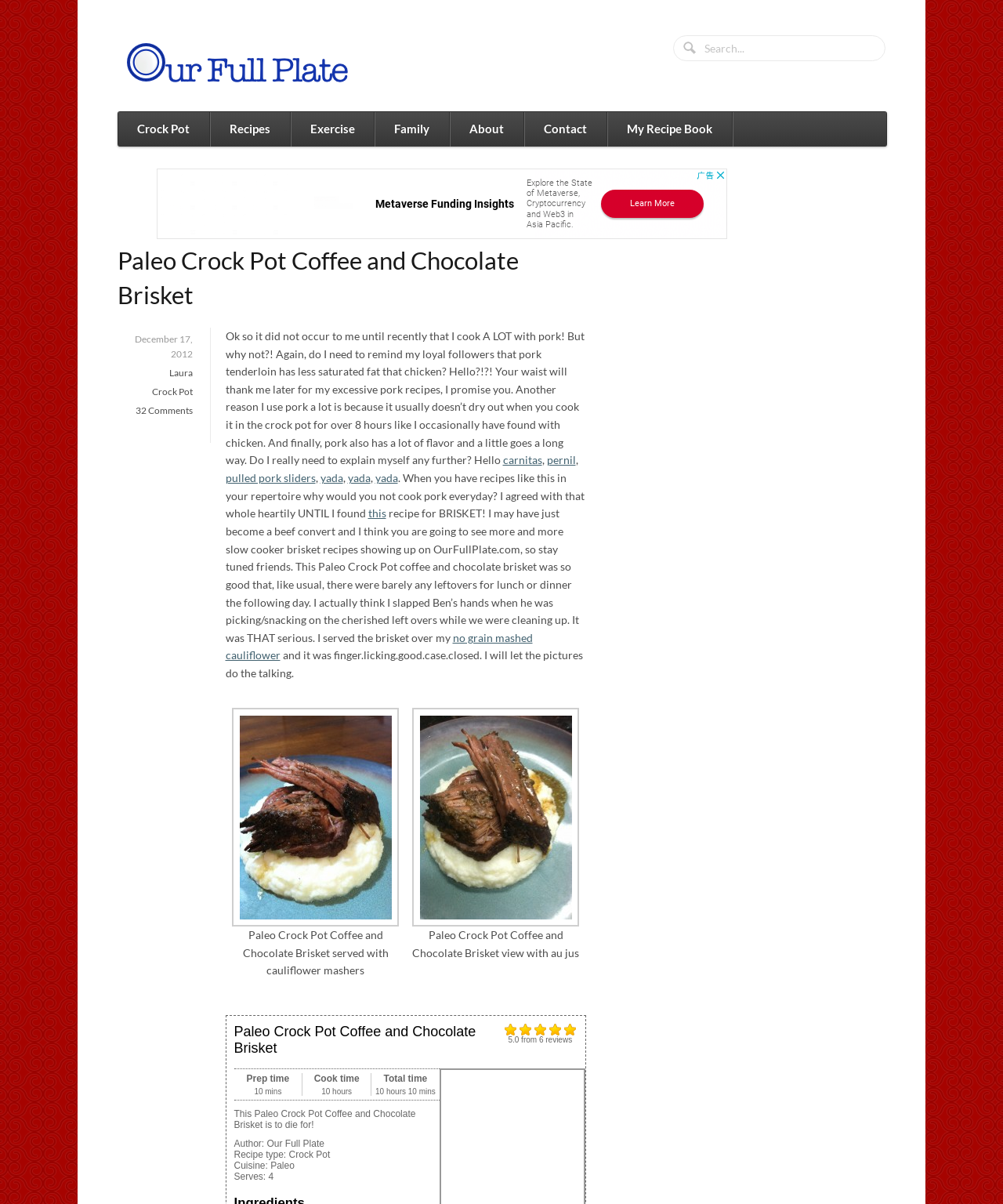Determine the bounding box coordinates of the area to click in order to meet this instruction: "Read the article by Laura".

[0.168, 0.305, 0.192, 0.314]